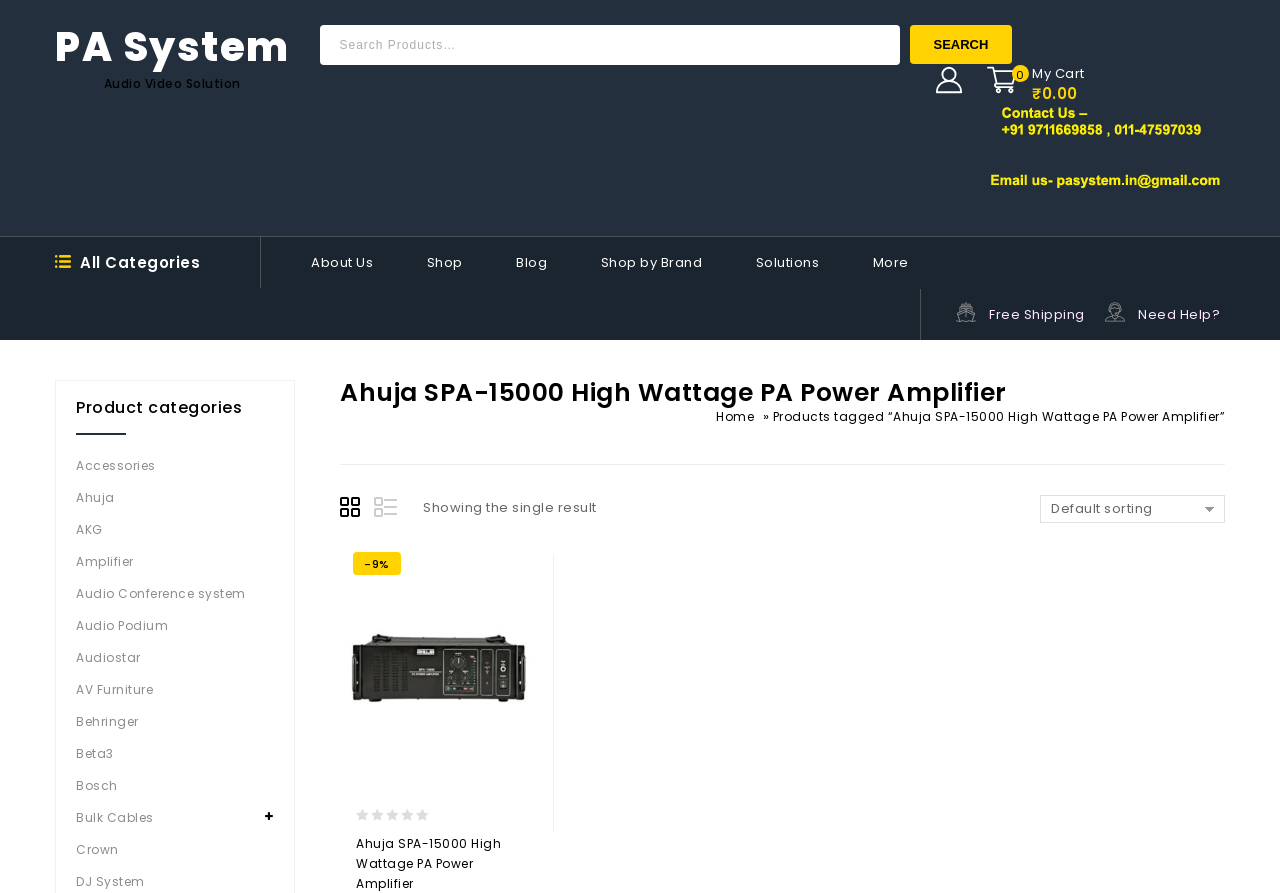Please find the bounding box coordinates of the element's region to be clicked to carry out this instruction: "Say hello to Jordan Voth".

None